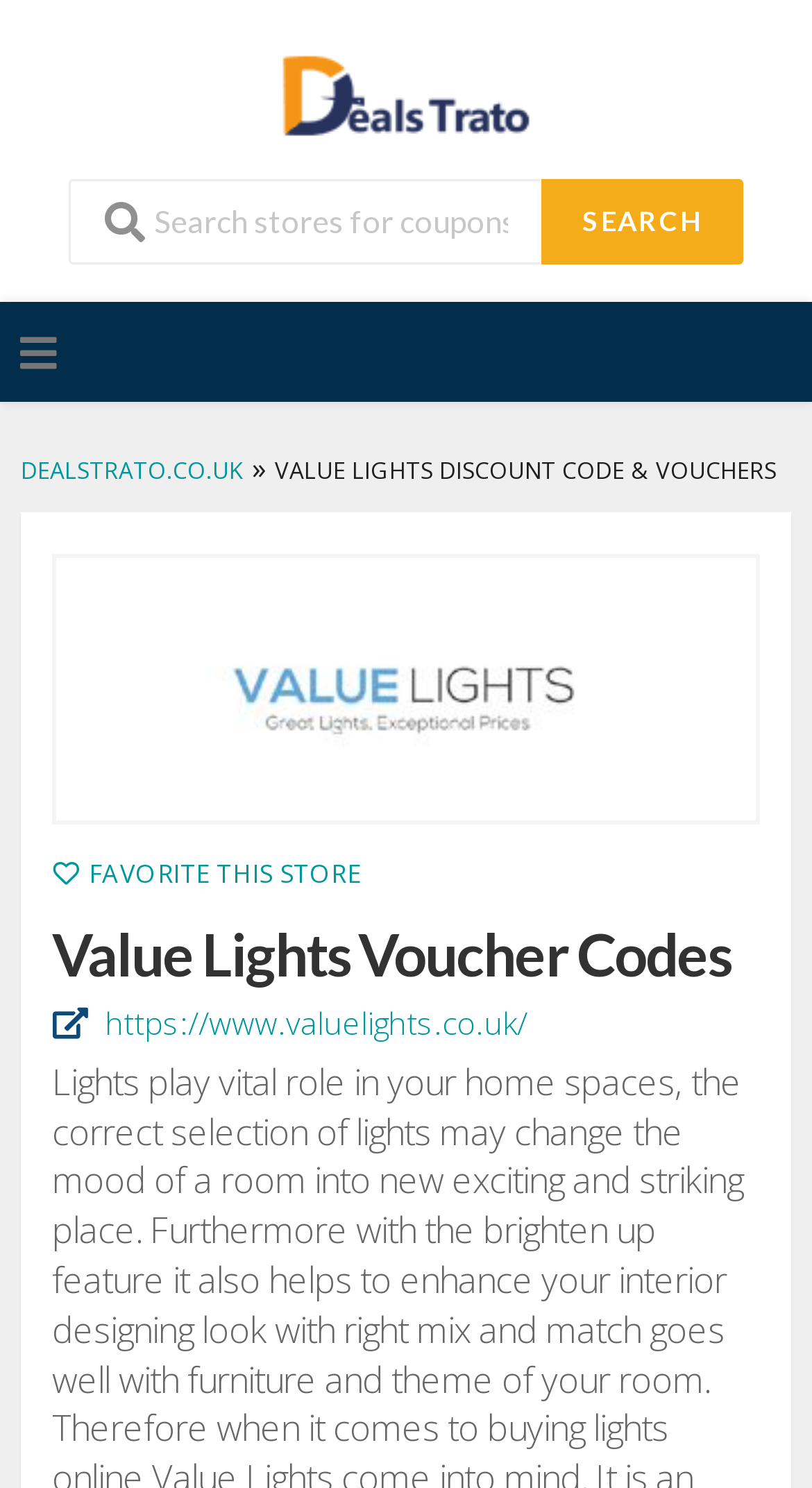Can users favorite this store?
Can you provide an in-depth and detailed response to the question?

The presence of a link ' FAVORITE THIS STORE' near the top of the webpage suggests that users have the option to favorite this store, likely for future reference or easy access.